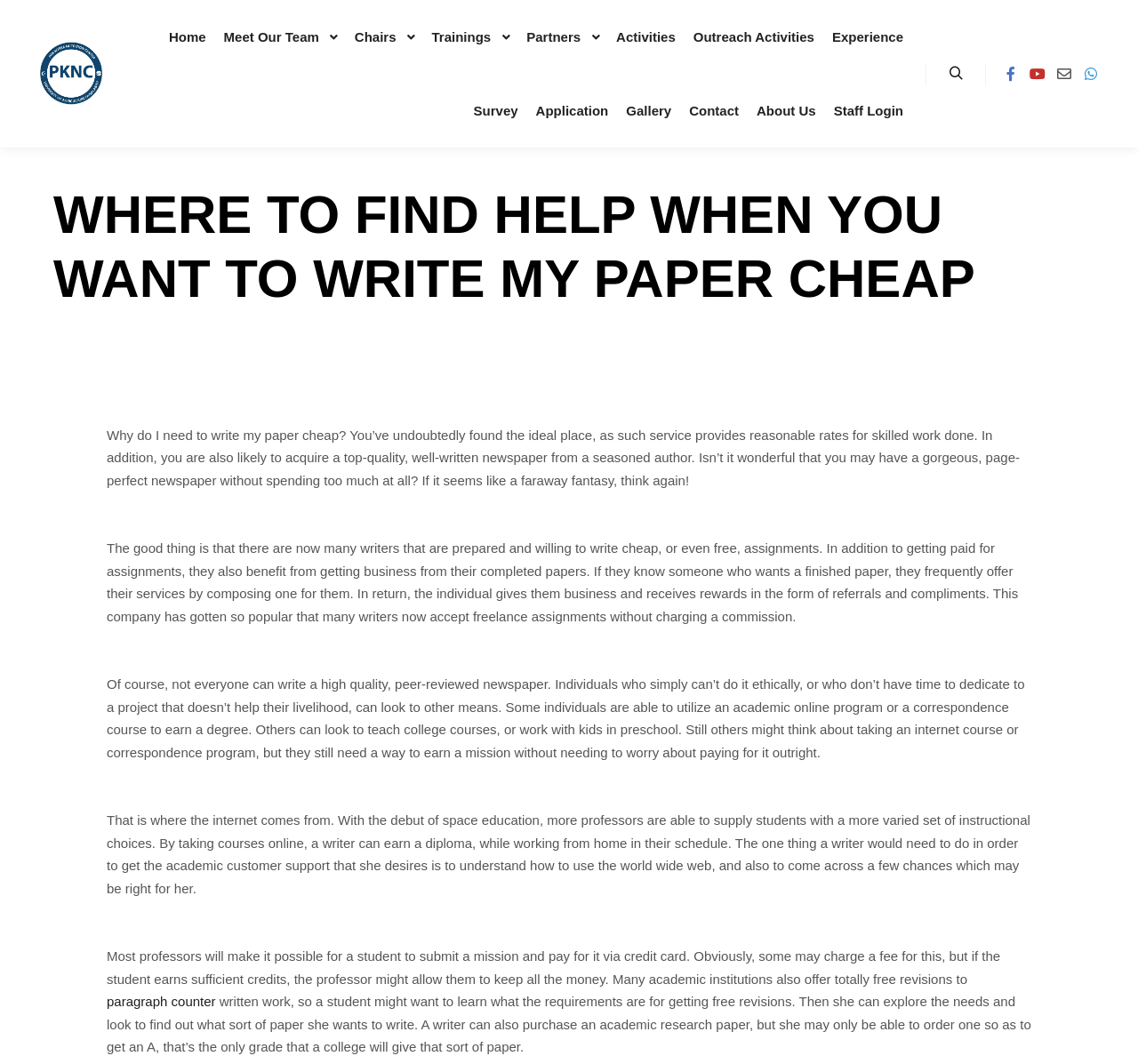Answer the question in one word or a short phrase:
What is the last link in the main content?

paragraph counter